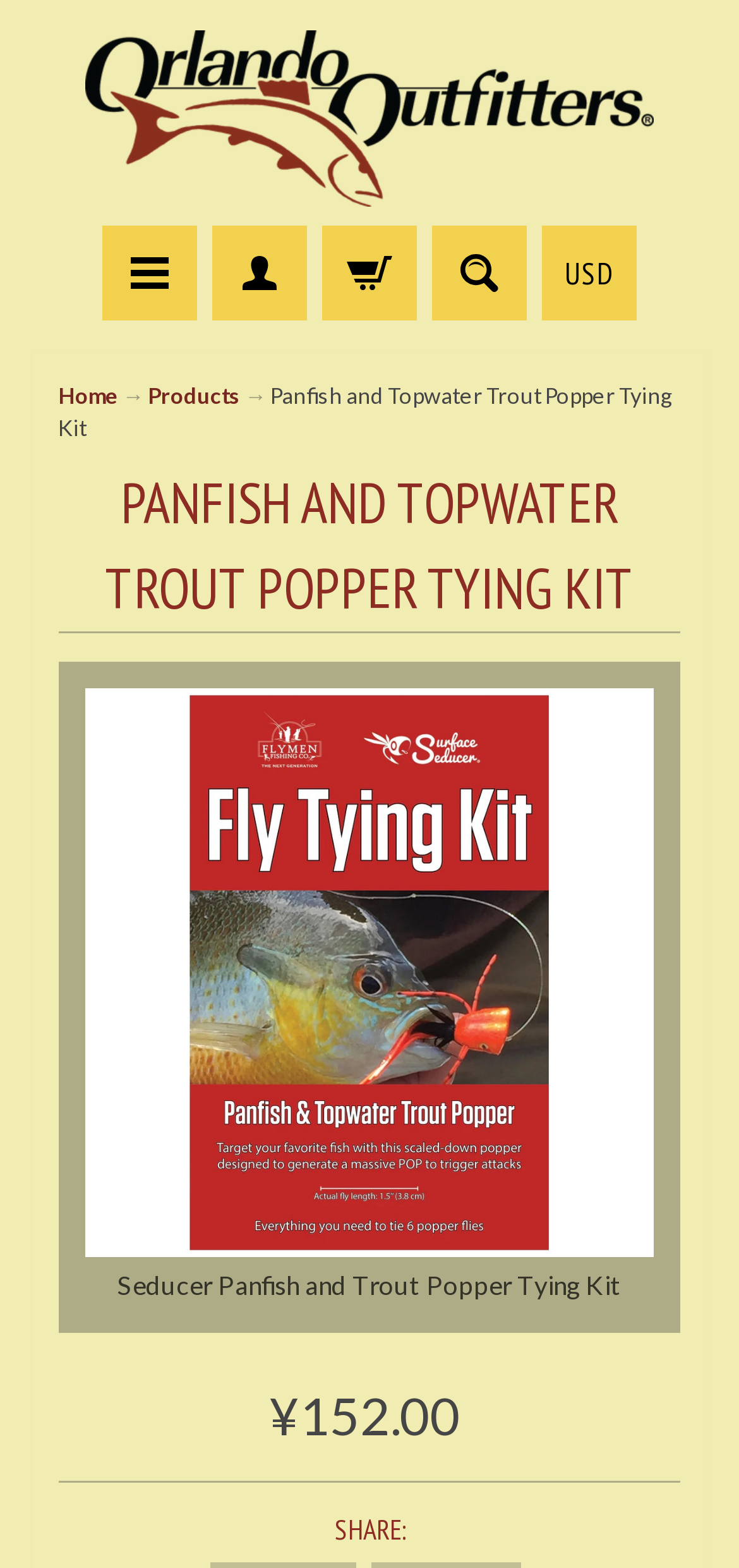Describe all the key features and sections of the webpage thoroughly.

The webpage is about the Panfish and Topwater Trout Popper Tying Kit, a product offered by Orlando Outfitters. At the top left corner, there is a link to Orlando Outfitters, accompanied by an image of the company's logo. Below this, there are five links with corresponding images, arranged horizontally, which appear to be navigation links or social media icons.

To the right of these links, there is a link displaying the currency "USD". Above this, there is a navigation menu with links to "Home" and "Products", separated by an arrow symbol. The main product title, "Panfish and Topwater Trout Popper Tying Kit", is displayed prominently in a large font size.

Below the product title, there is a heading that repeats the product name in a larger font size. Underneath this, there is a link to the product details, accompanied by a large image of the product. The image takes up most of the width of the page.

At the bottom of the page, there is a section displaying the product price, "¥152.00", followed by a thin horizontal line. Below this, there is a heading that says "SHARE:", which likely provides options to share the product on social media.